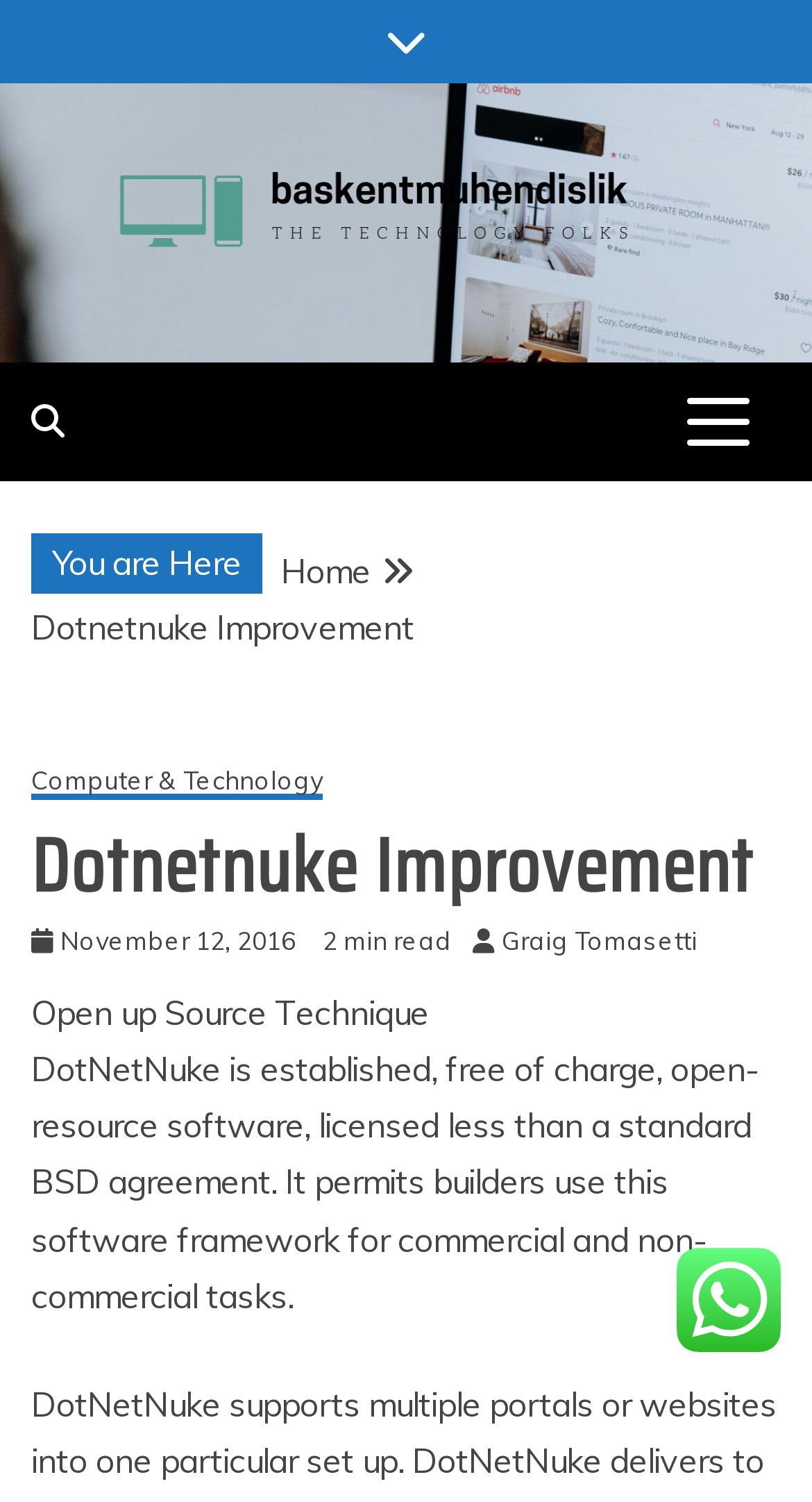Produce a meticulous description of the webpage.

The webpage is about Dotnetnuke Improvement, with the title "Dotnetnuke Improvement – Baskentmuhendislik" at the top. Below the title, there is a logo image of Baskentmuhendislik, accompanied by a link with the same name. To the right of the logo, there is a link with a brief description "The technology folks".

On the top-right corner, there is a button with a hamburger icon, which controls the primary menu. Below the button, there is a link with a house icon, and a "You are Here" label, followed by a breadcrumbs navigation menu. The breadcrumbs menu displays the current location, with links to "Home" and "Dotnetnuke Improvement".

The main content of the webpage is a blog post about Dotnetnuke Improvement. The post has a heading "Dotnetnuke Improvement" and is categorized under "Computer & Technology". The post is dated "November 12, 2016" and is written by "Graig Tomasetti". The post has a brief summary "Open up Source Technique" and a longer description of DotNetNuke, which is an open-source software framework.

At the bottom of the page, there is a small image, likely a footer image.